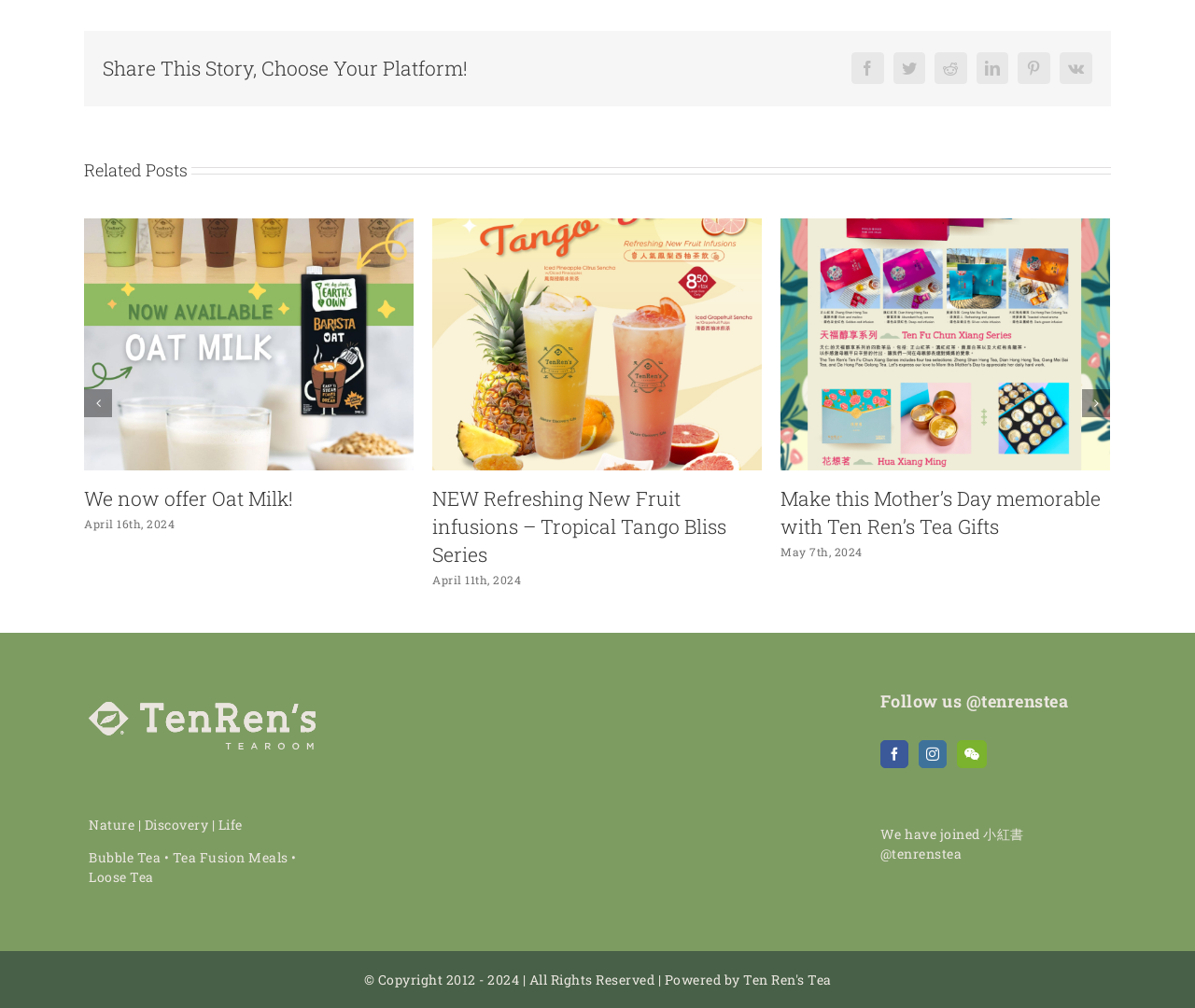Calculate the bounding box coordinates for the UI element based on the following description: "We now offer Oat Milk!". Ensure the coordinates are four float numbers between 0 and 1, i.e., [left, top, right, bottom].

[0.479, 0.323, 0.511, 0.361]